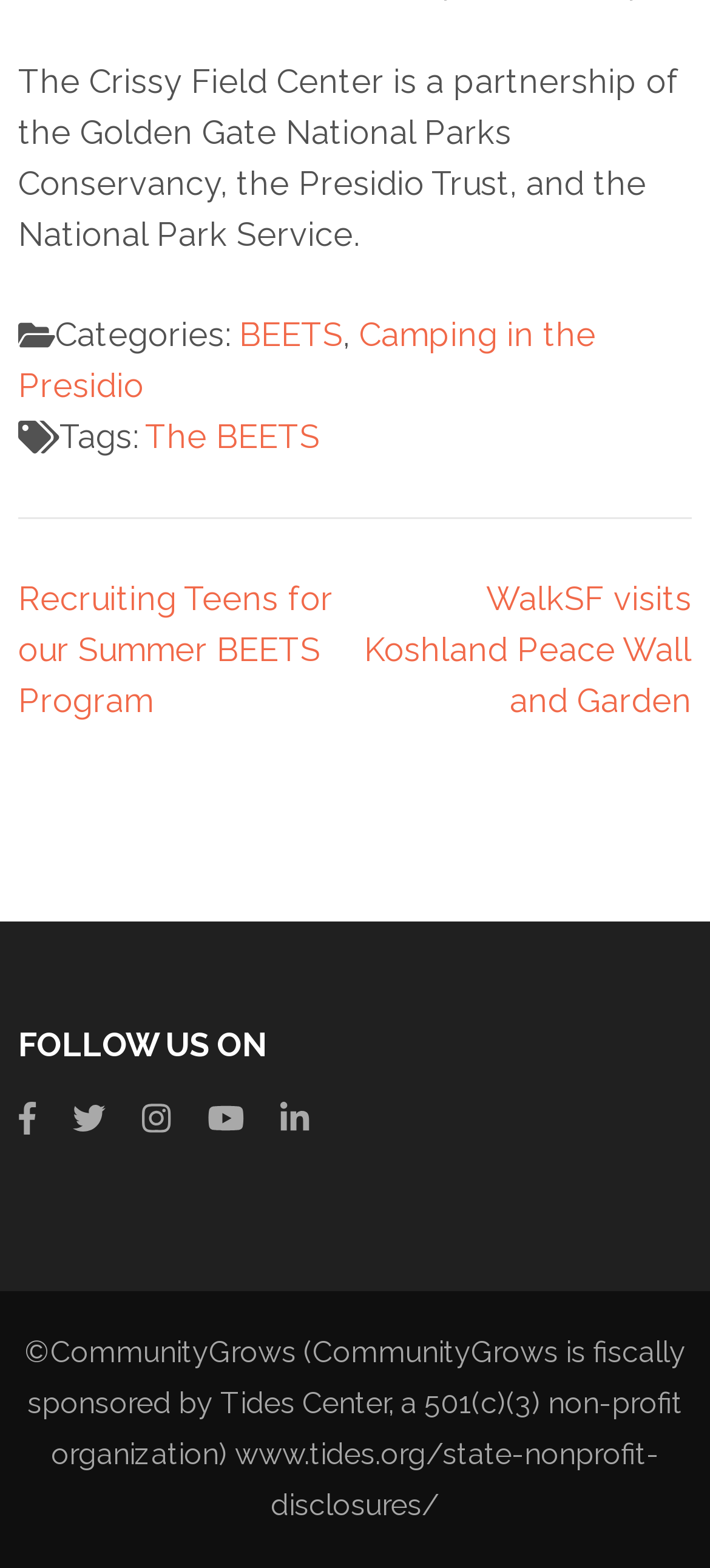Locate the UI element described as follows: "alt="Legal Full Logo (PRIDE)"". Return the bounding box coordinates as four float numbers between 0 and 1 in the order [left, top, right, bottom].

None